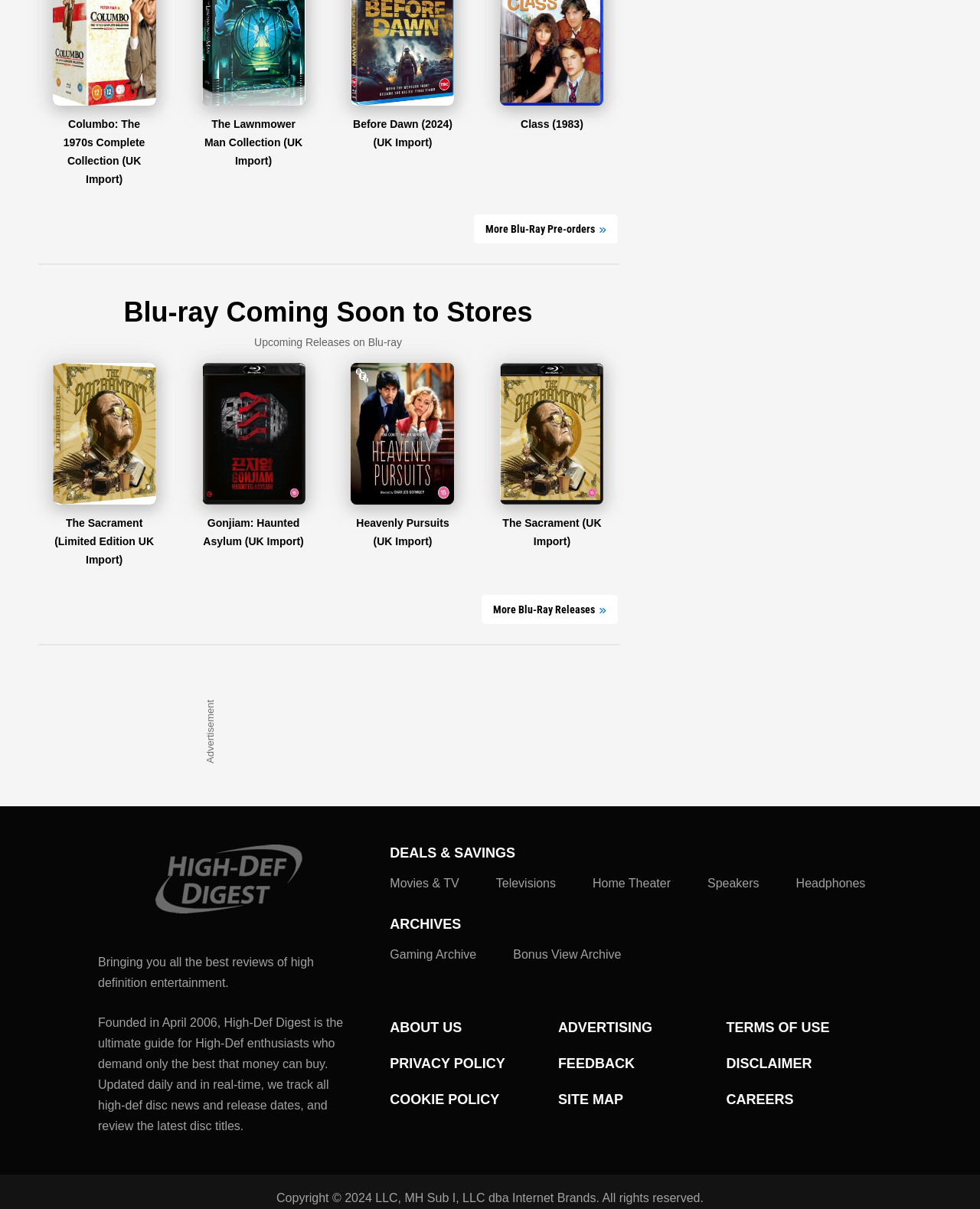Can you show the bounding box coordinates of the region to click on to complete the task described in the instruction: "Read About High-Def Digest"?

[0.1, 0.79, 0.32, 0.818]